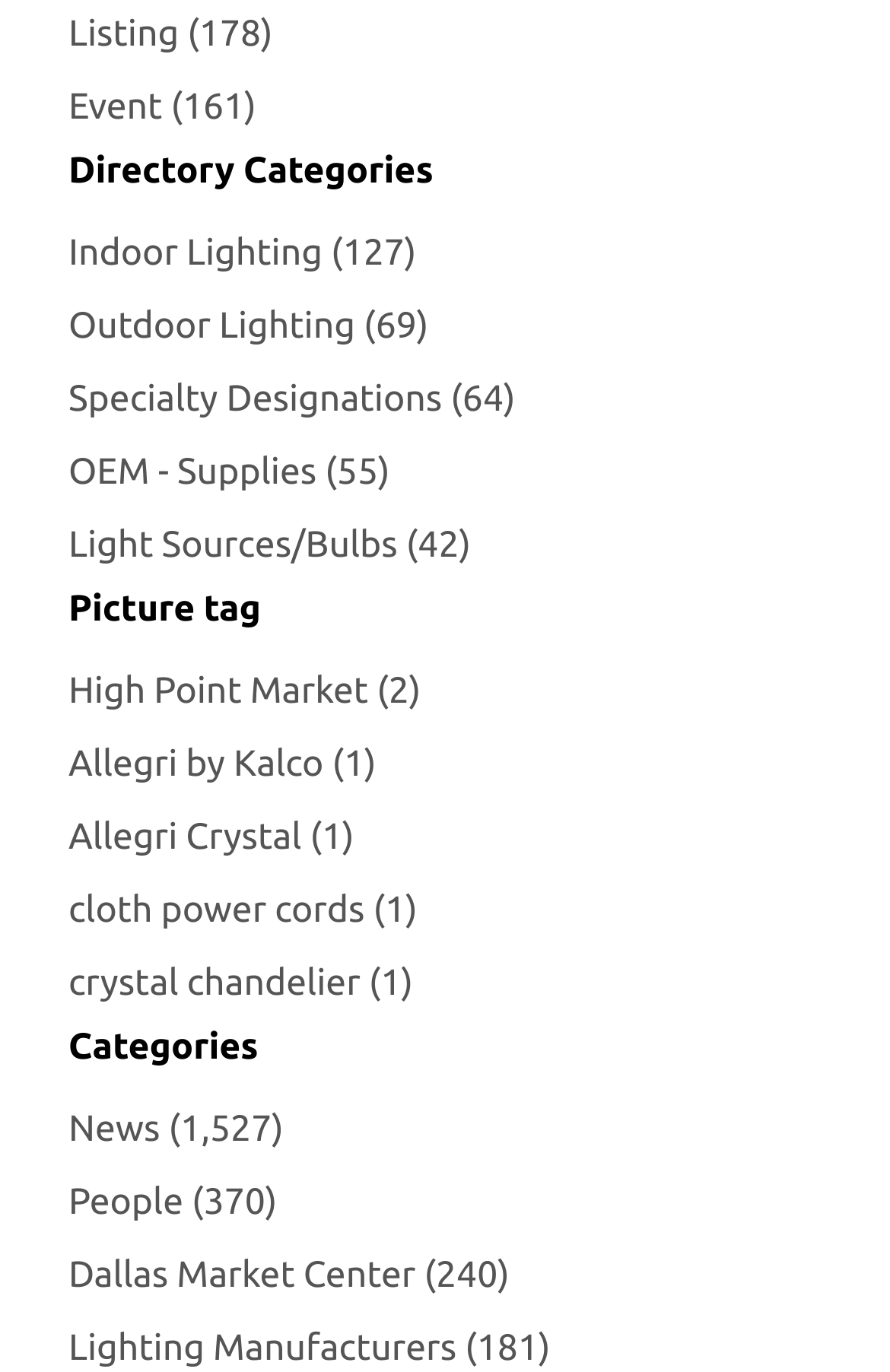What is the category with the most listings?
Using the image, elaborate on the answer with as much detail as possible.

I looked at the numbers in parentheses next to each category link and found that 'News' has the highest number, which is 1,527.